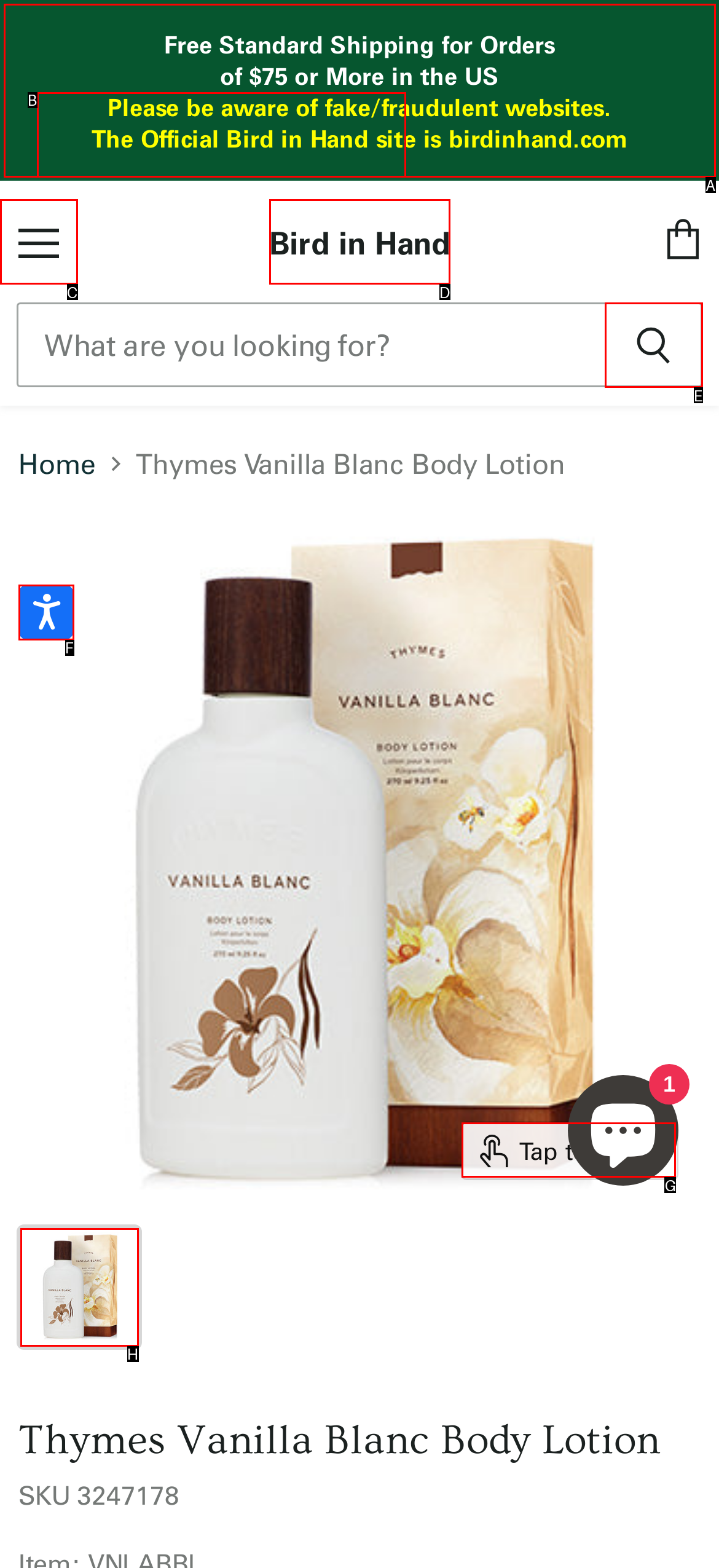What option should I click on to execute the task: Zoom in on the product image? Give the letter from the available choices.

G